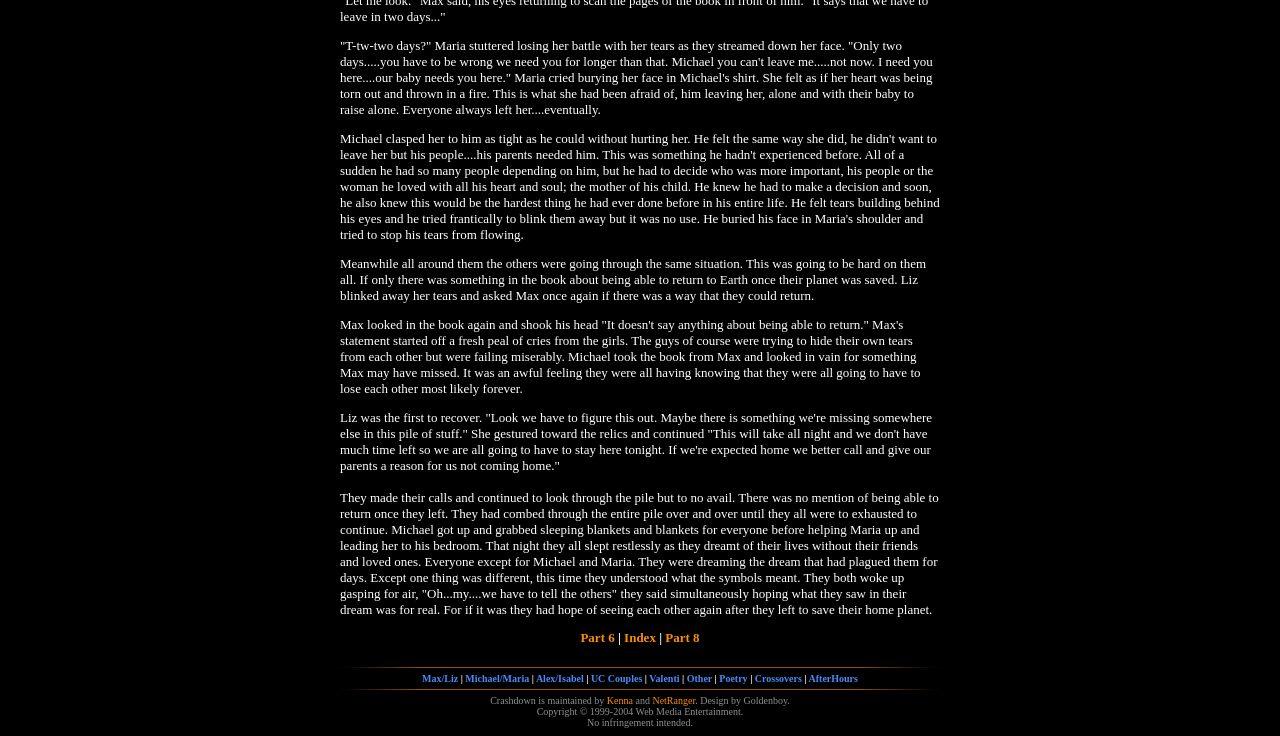Locate the bounding box of the UI element described by: "UC Couples" in the given webpage screenshot.

[0.462, 0.914, 0.502, 0.929]